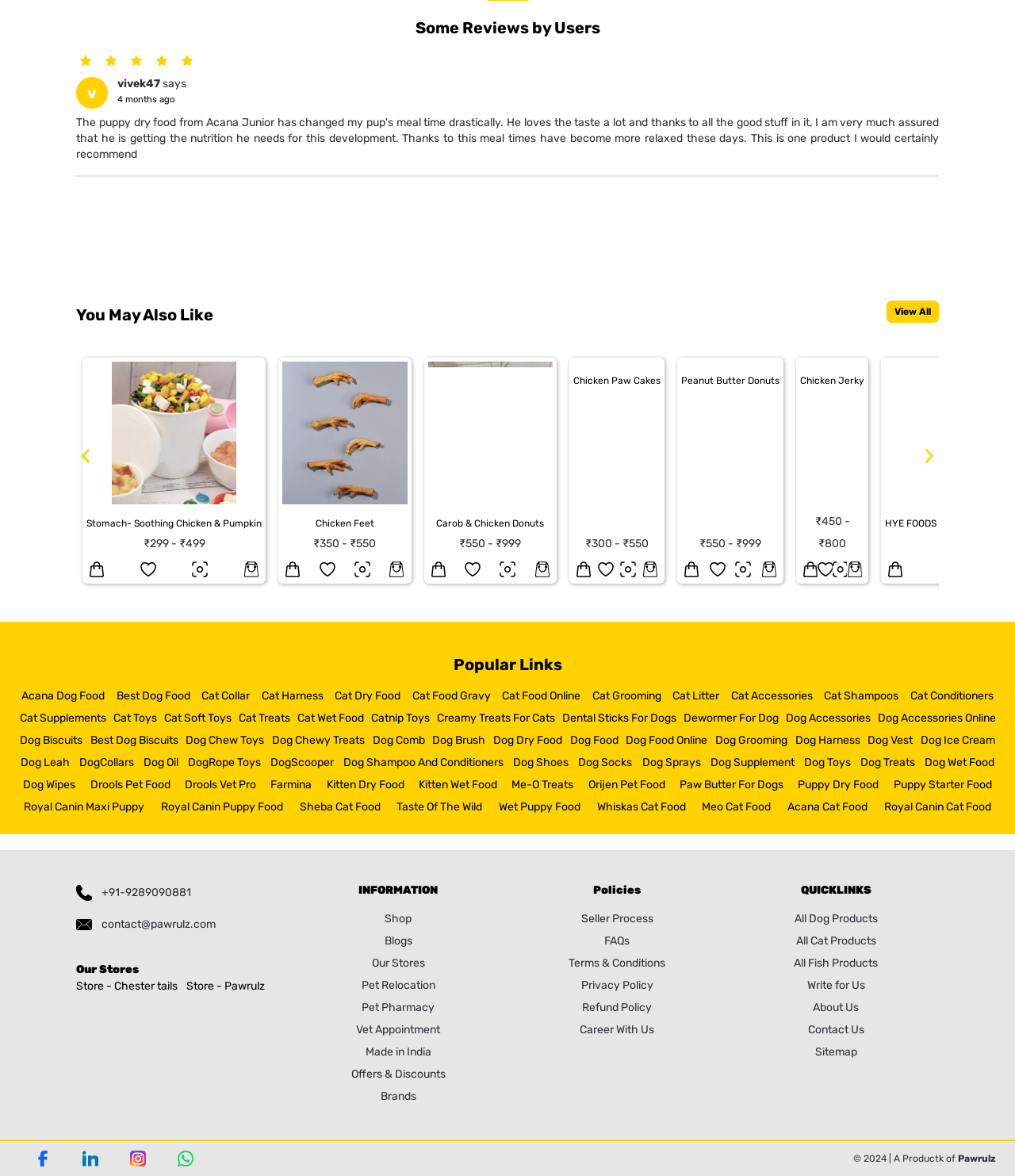Find the bounding box coordinates of the clickable region needed to perform the following instruction: "View Carob & Chicken Donuts image". The coordinates should be provided as four float numbers between 0 and 1, i.e., [left, top, right, bottom].

[0.438, 0.019, 0.561, 0.141]